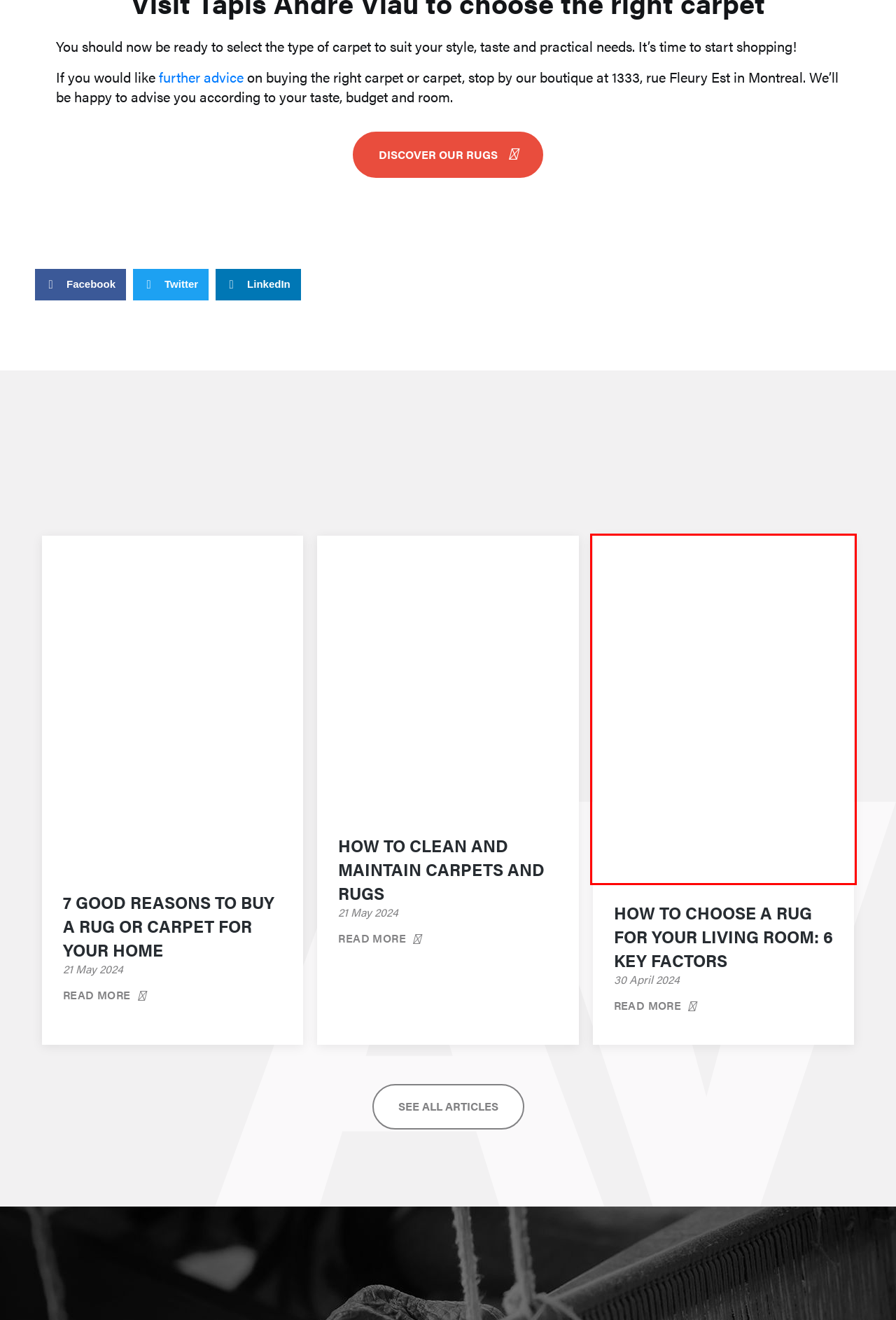Examine the screenshot of the webpage, noting the red bounding box around a UI element. Pick the webpage description that best matches the new page after the element in the red bounding box is clicked. Here are the candidates:
A. How to Choose the Right Rug Size: Tips and Tricks
B. Here’s how to choose the right carpet colour - Tapis André Viau
C. Quel tapis choisir pour la maison ? [Guide Achat] | Tapis André Viau
D. Wall to Wall Carpet in Montreal | Tapis André Viau since 1957
E. How to Choose a Rug for Your Living Room: Complete Guide
F. How to Clean Carpets and Rugs: Professional Tips & Advice
G. The importance of a winter carpet in the entrance and how to clean!
H. Custom Rugs, Carpets and Rugs in Montreal | Tapis André Viau

E